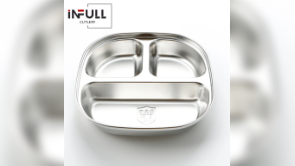Elaborate on the contents of the image in great detail.

This image features a sleek stainless steel divided lunch plate, designed for practical and stylish meal presentation. The plate showcases a modern rectangular design with three sections, ideal for keeping different food items separate. Its polished surface not only enhances its aesthetic appeal but also ensures easy cleaning and durability, making it suitable for both home use and commercial settings such as restaurants or cafeterias. The logo of Infull Cutlery is subtly embossed, signifying quality craftsmanship and the brand's commitment to providing high-quality kitchenware. This product exemplifies contemporary kitchen solutions that cater to both functionality and design sensibilities.